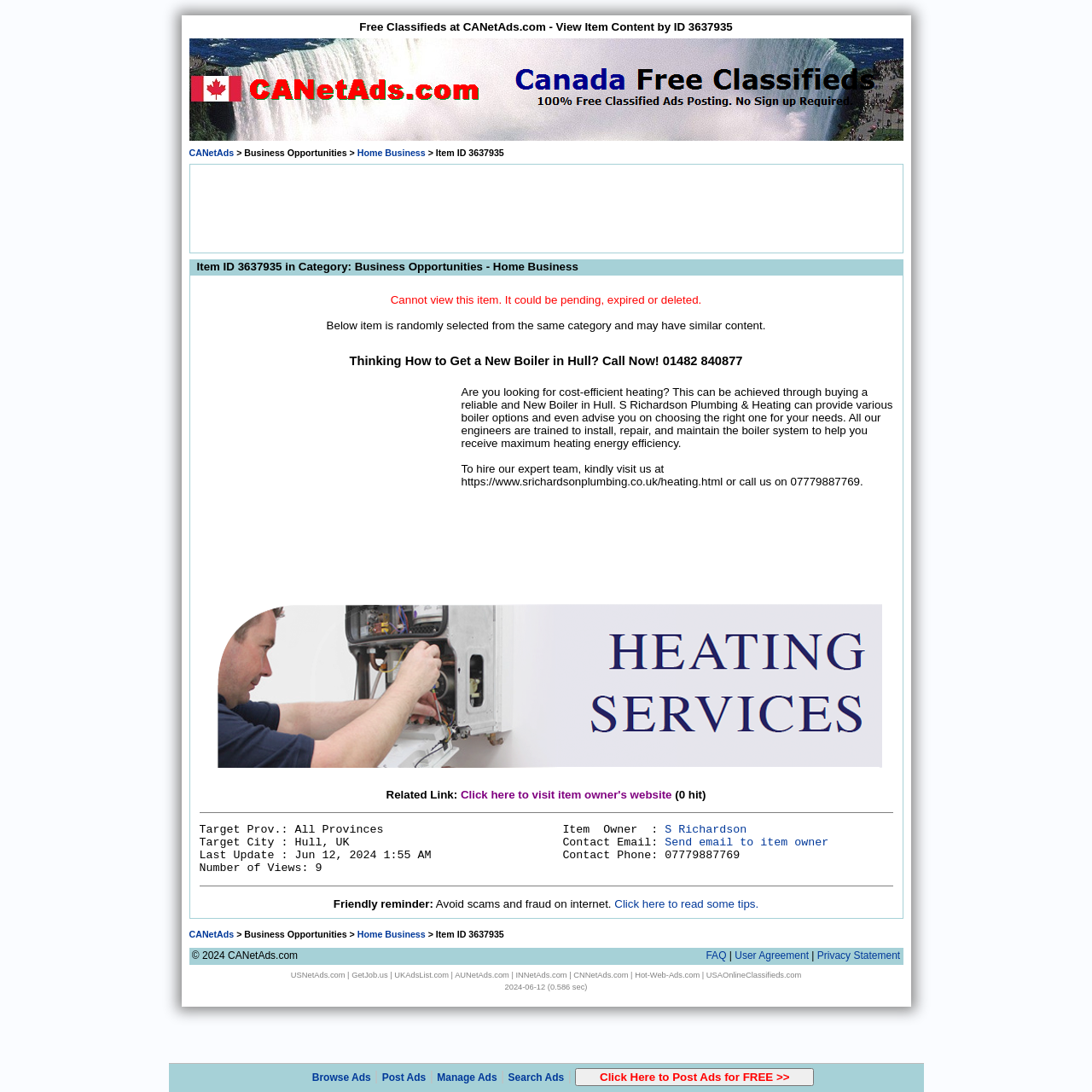From the given element description: "Hot-Web-Ads.com", find the bounding box for the UI element. Provide the coordinates as four float numbers between 0 and 1, in the order [left, top, right, bottom].

[0.581, 0.889, 0.641, 0.897]